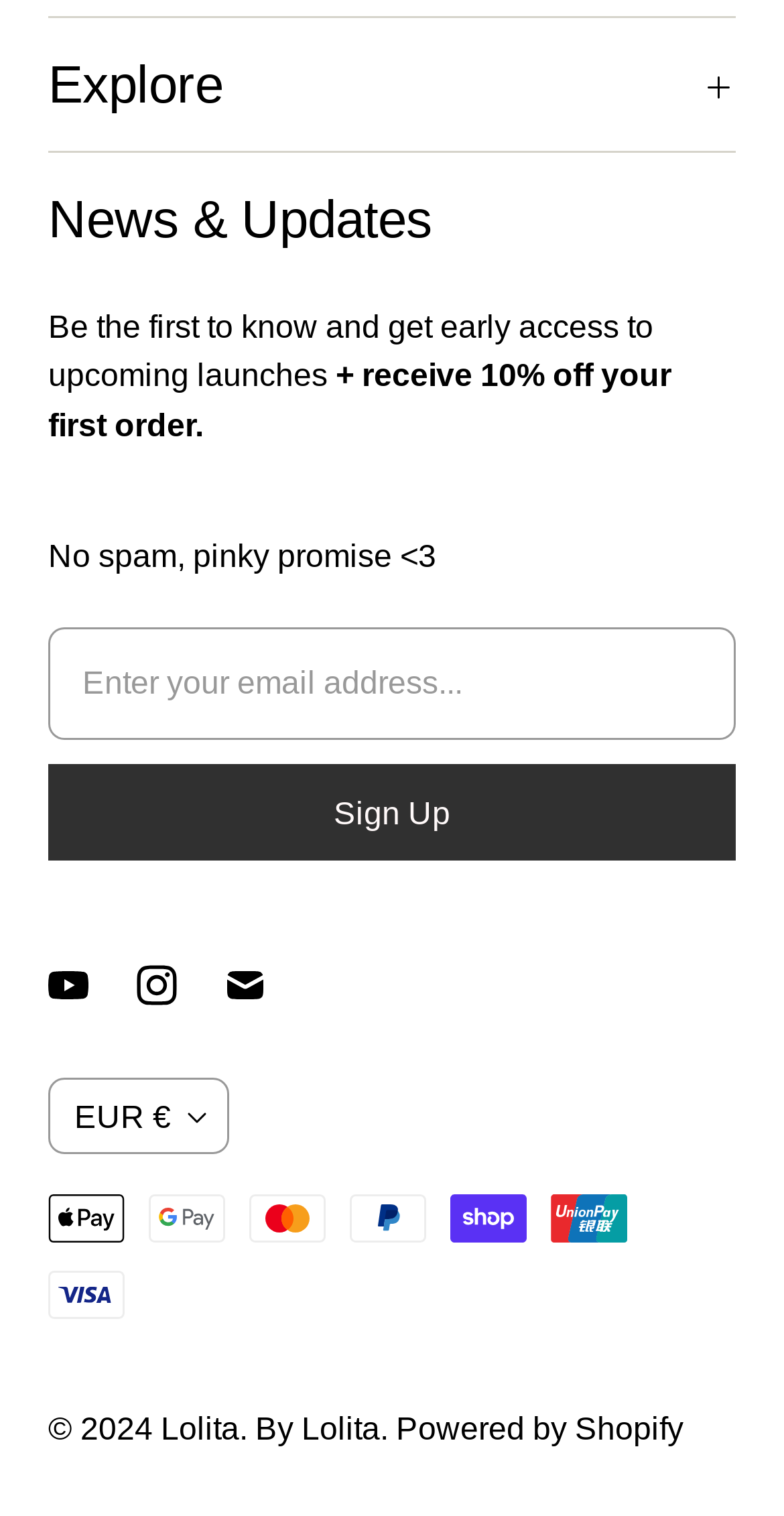Determine the bounding box coordinates of the region that needs to be clicked to achieve the task: "Sign up".

[0.062, 0.504, 0.938, 0.568]